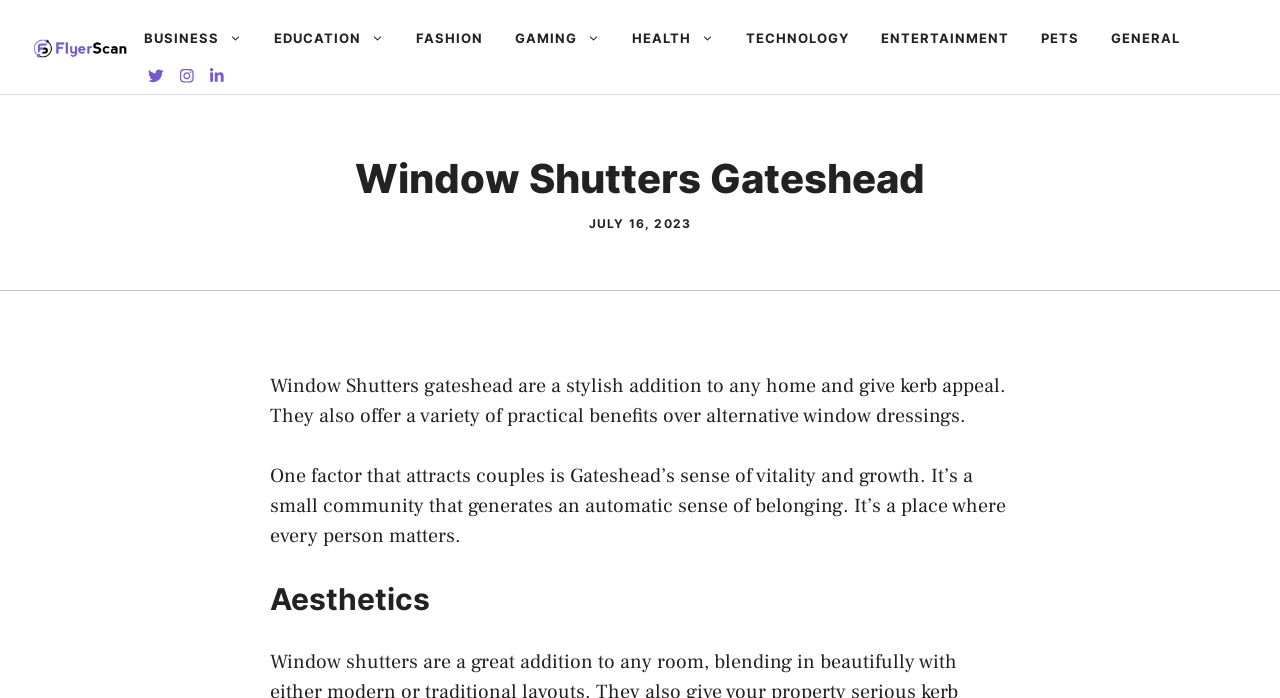Please find the main title text of this webpage.

Window Shutters Gateshead